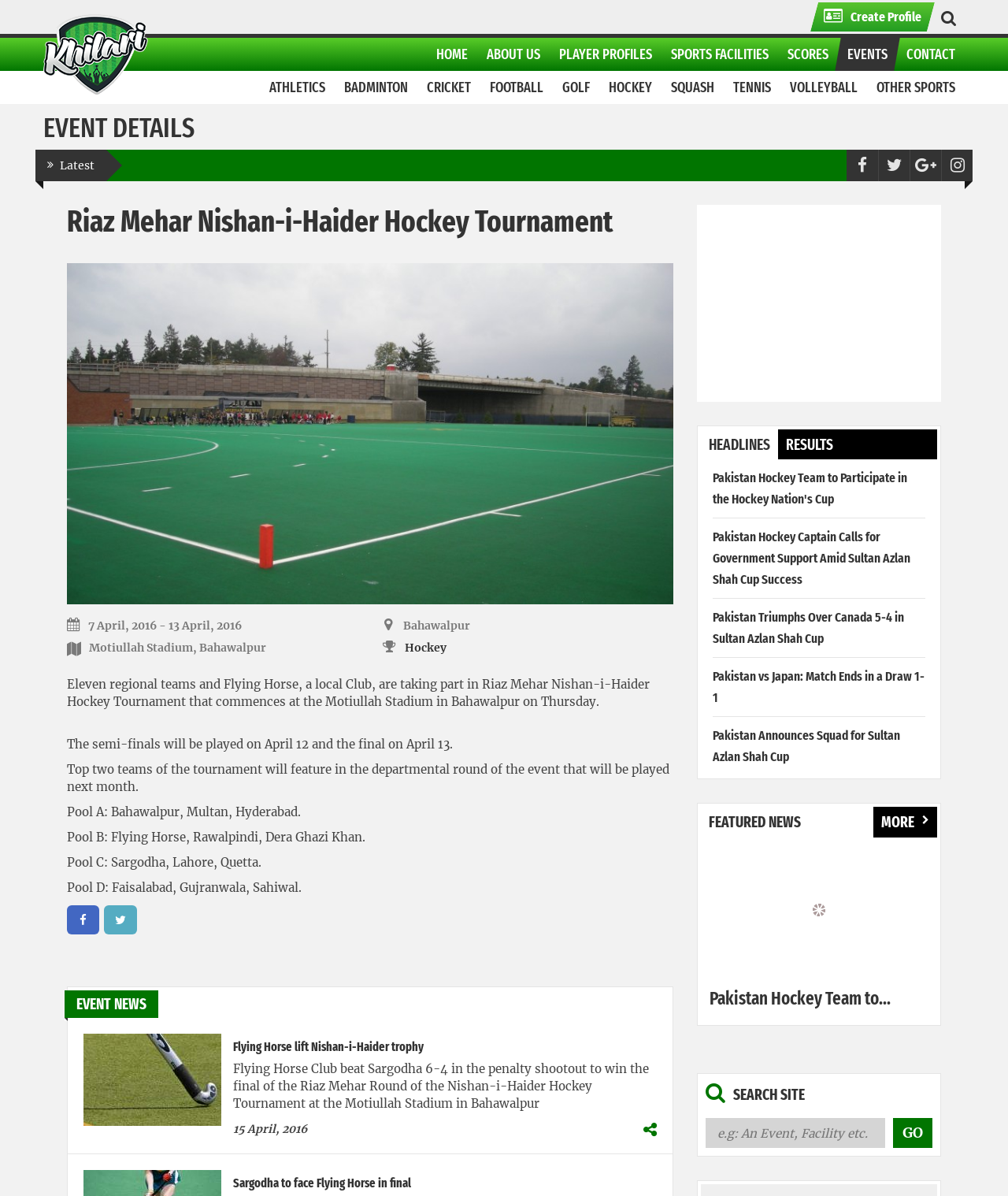Based on the element description Truck Technology, identify the bounding box coordinates for the UI element. The coordinates should be in the format (top-left x, top-left y, bottom-right x, bottom-right y) and within the 0 to 1 range.

None